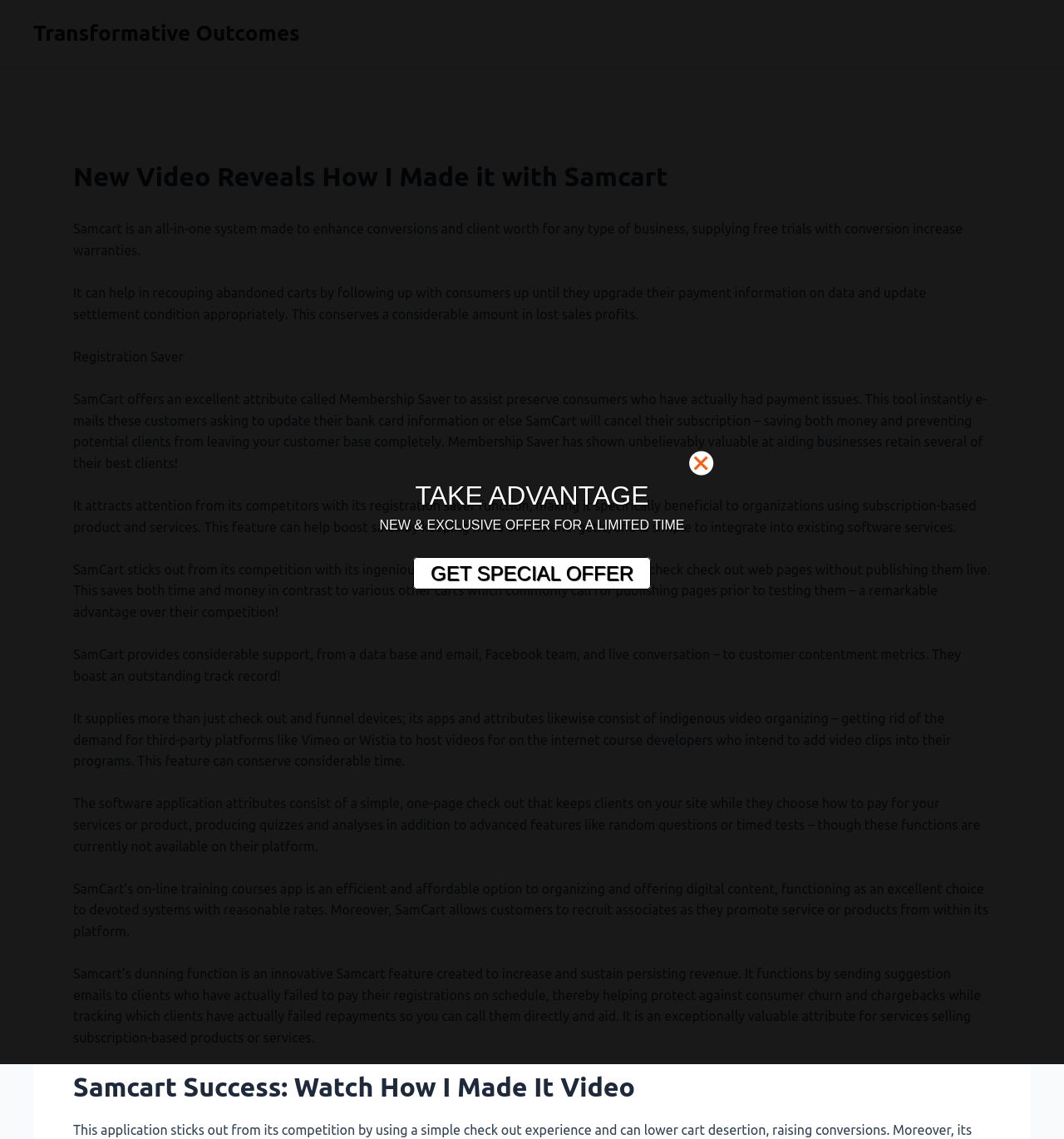Locate the bounding box coordinates for the element described below: "Premise Security". The coordinates must be four float values between 0 and 1, formatted as [left, top, right, bottom].

None